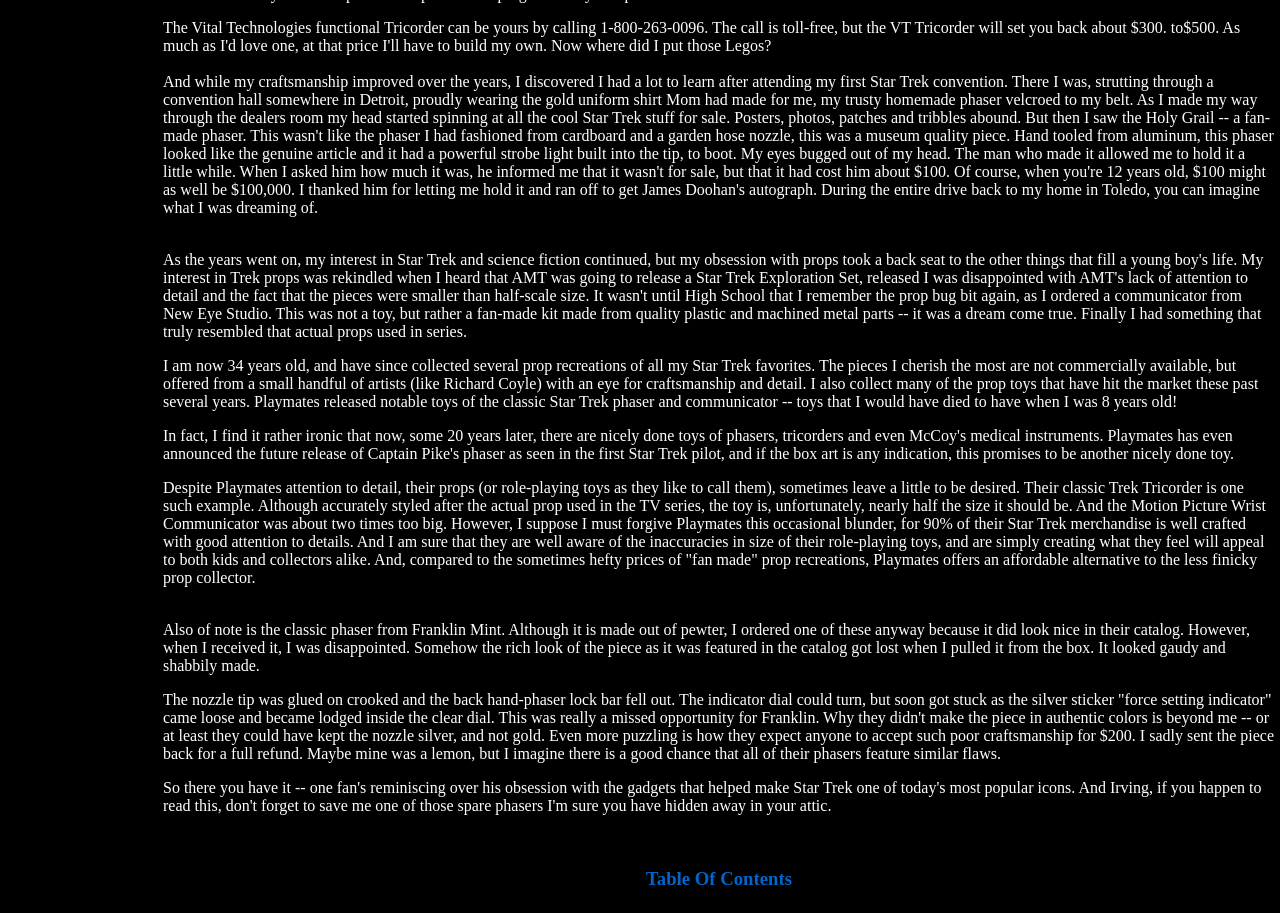Please provide a comprehensive answer to the question based on the screenshot: What is the author's opinion on Playmates' props?

The author notes that while Playmates' props sometimes have inaccuracies in size, they are generally well-crafted with good attention to detail, making them an affordable alternative to fan-made prop recreations.